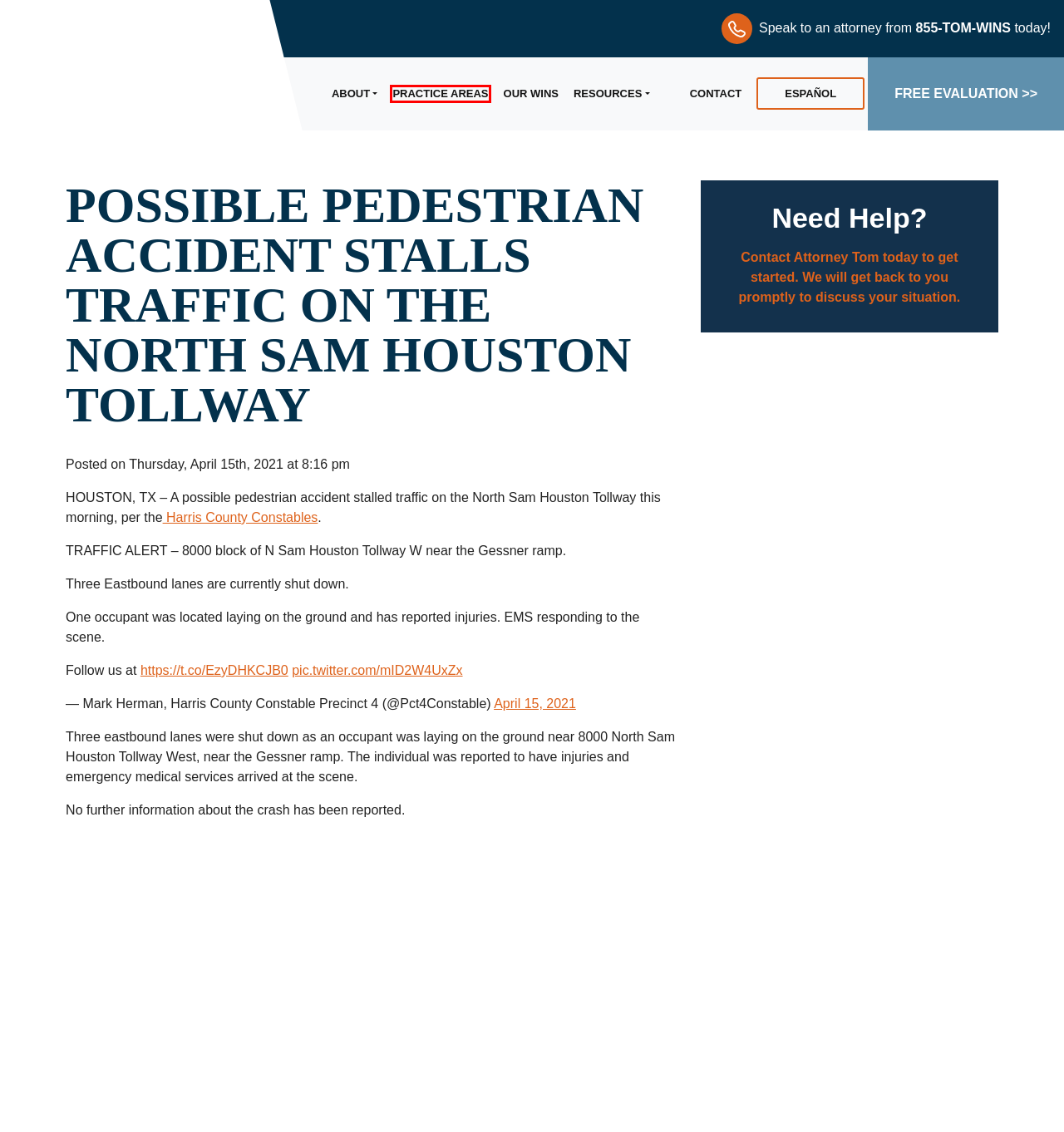Given a webpage screenshot with a red bounding box around a UI element, choose the webpage description that best matches the new webpage after clicking the element within the bounding box. Here are the candidates:
A. Our Wins | Attorney Tom
B. Contact Us | Attorney Tom
C. http://Facebook.com/Precinct4
D. Abogados de Lesiones Personales en Houston | Attorney Tom
E. Terms of Use | Attorney Tom
F. Personal Injury Practice Areas | Attorney Tom
G. https://twitter.com/Pct4Constable/status/1382735828216991745/photo/1
H. Resources | Attorney Tom

F